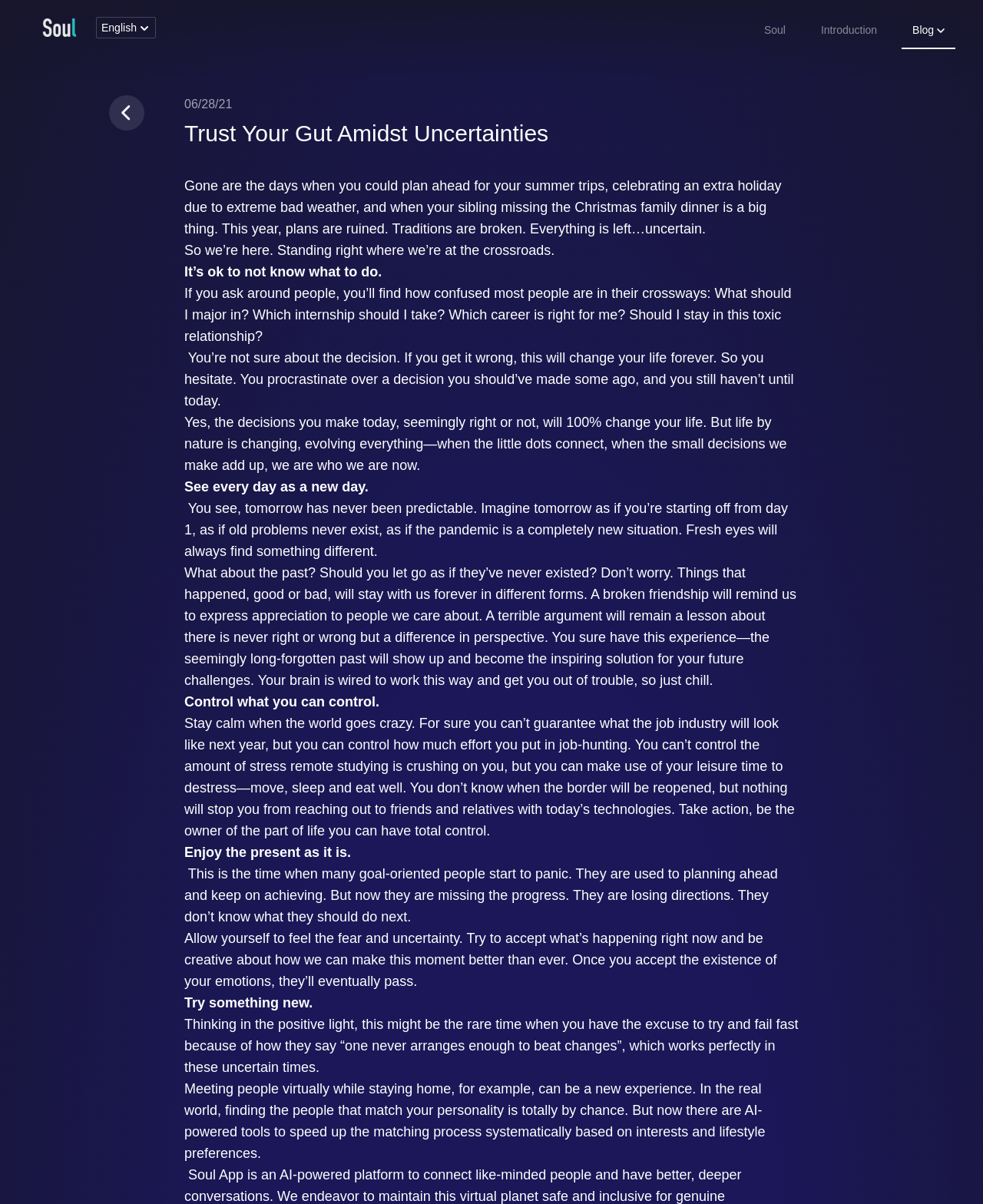What is the purpose of the AI-powered tool mentioned in the blog post?
Refer to the screenshot and deliver a thorough answer to the question presented.

The purpose of the AI-powered tool mentioned in the blog post can be found in the paragraph that discusses trying new things, where it mentions that the tool can speed up the matching process systematically based on interests and lifestyle preferences.